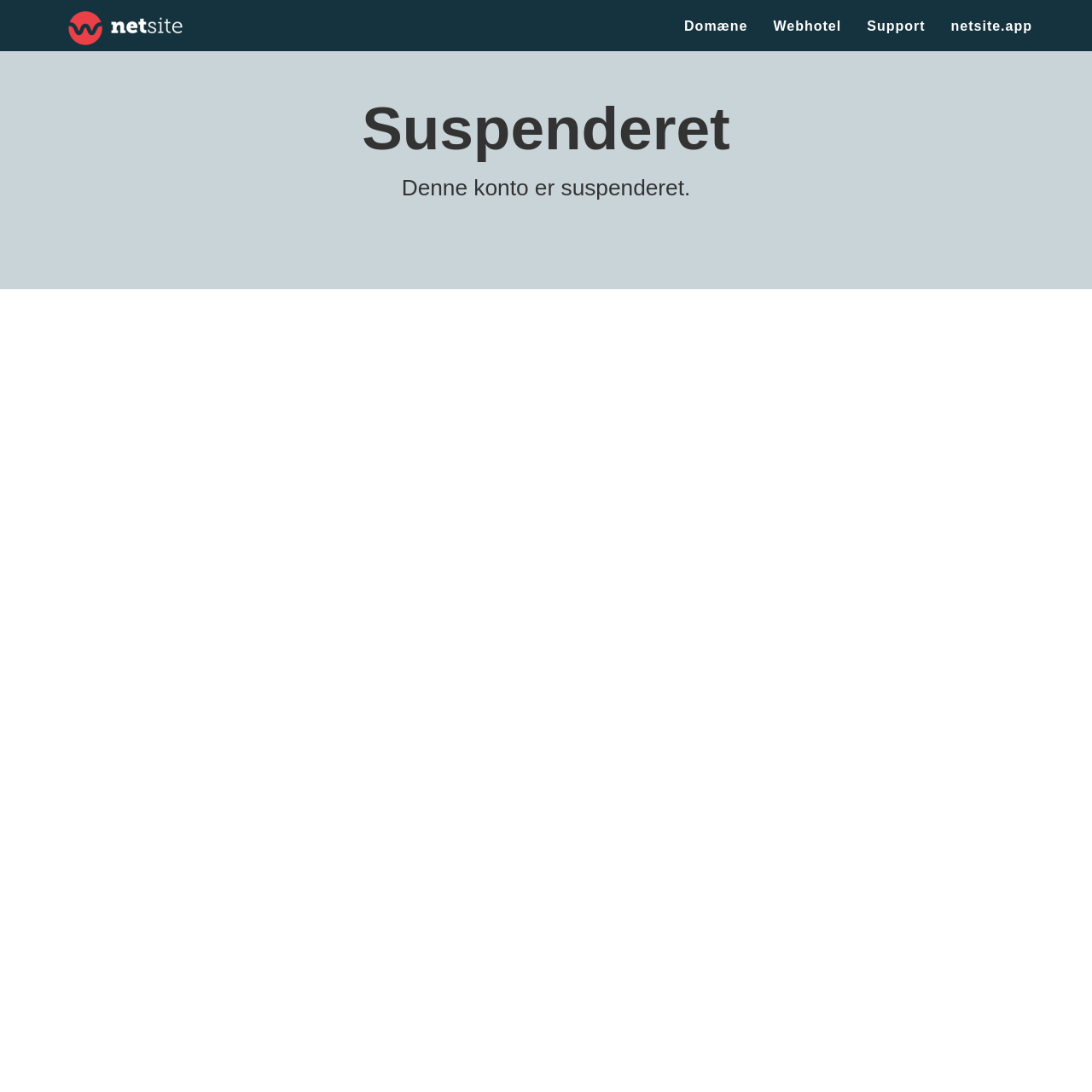Explain the webpage's design and content in an elaborate manner.

The webpage appears to be a suspended website notification page. At the top left, there is a small image accompanied by a link. To the right of this image, there are four links in a row, labeled "Domæne", "Webhotel", "Support", and "netsite.app". 

Below these links, there is a prominent heading that reads "Suspenderet". Underneath this heading, a paragraph of text explains that "Denne konto er suspenderet", which translates to "This account is suspended".